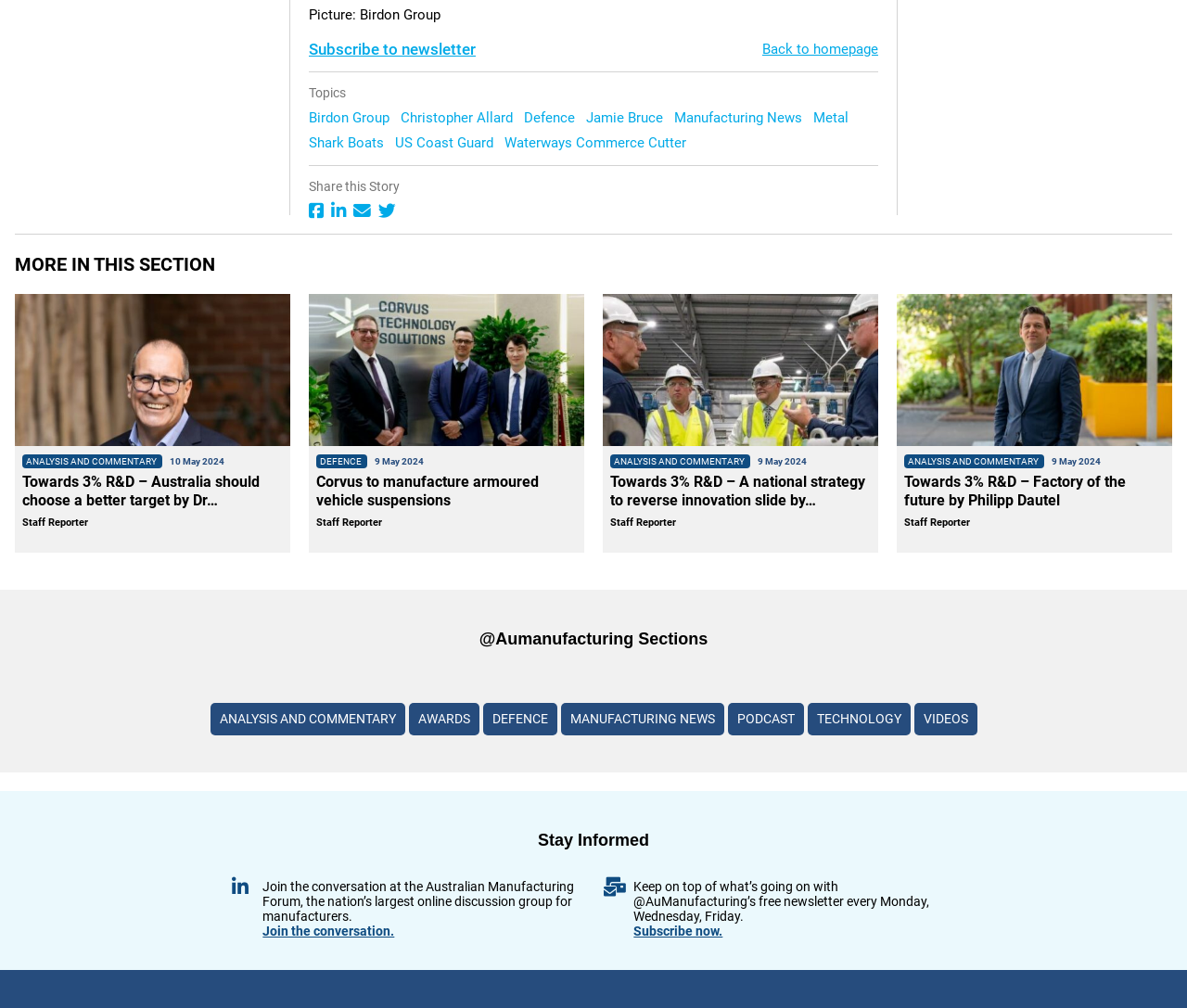Using the element description: "Manufacturing News", determine the bounding box coordinates. The coordinates should be in the format [left, top, right, bottom], with values between 0 and 1.

[0.568, 0.108, 0.679, 0.125]